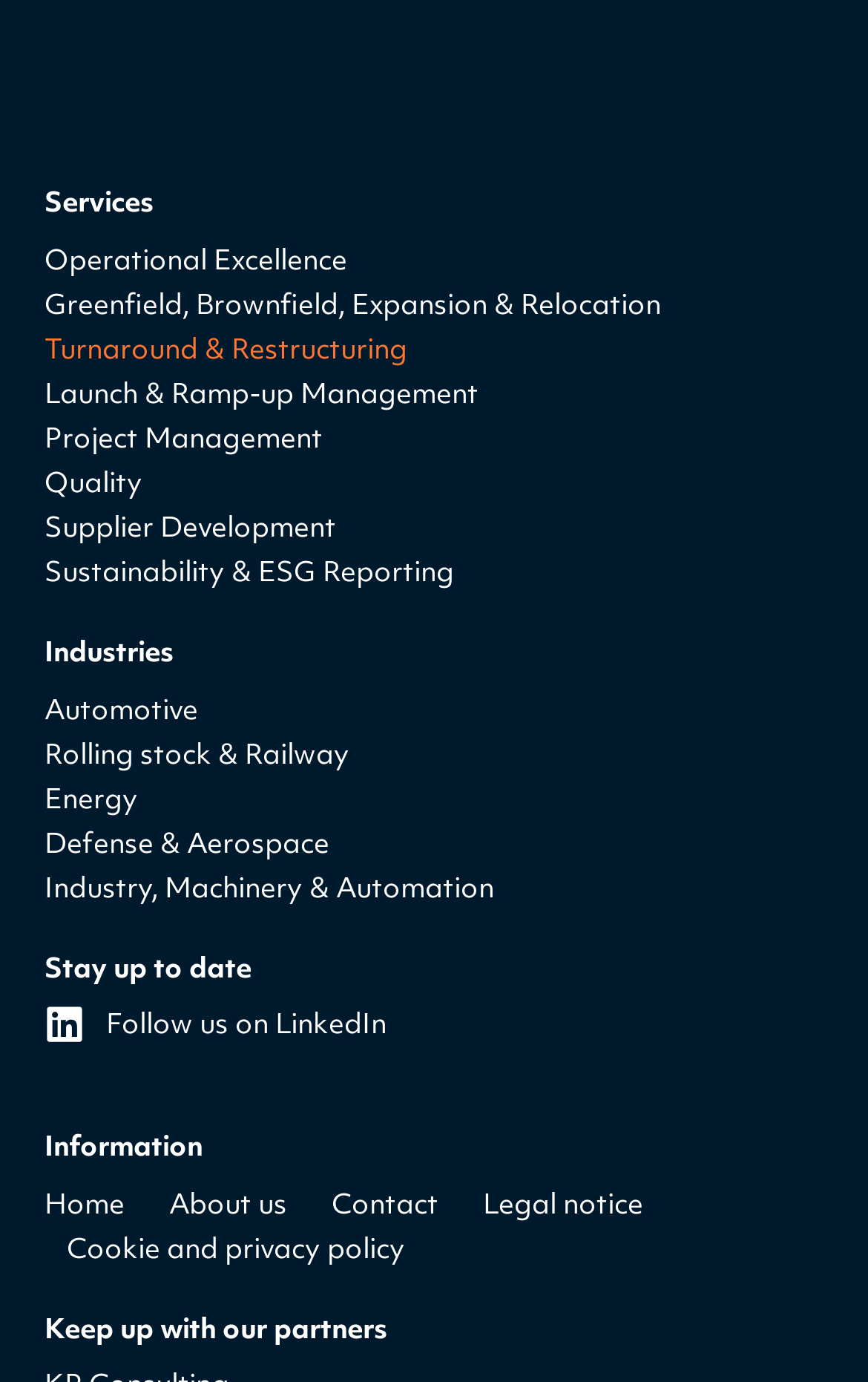Identify the bounding box coordinates for the element you need to click to achieve the following task: "Go to Home page". Provide the bounding box coordinates as four float numbers between 0 and 1, in the form [left, top, right, bottom].

[0.051, 0.855, 0.144, 0.887]